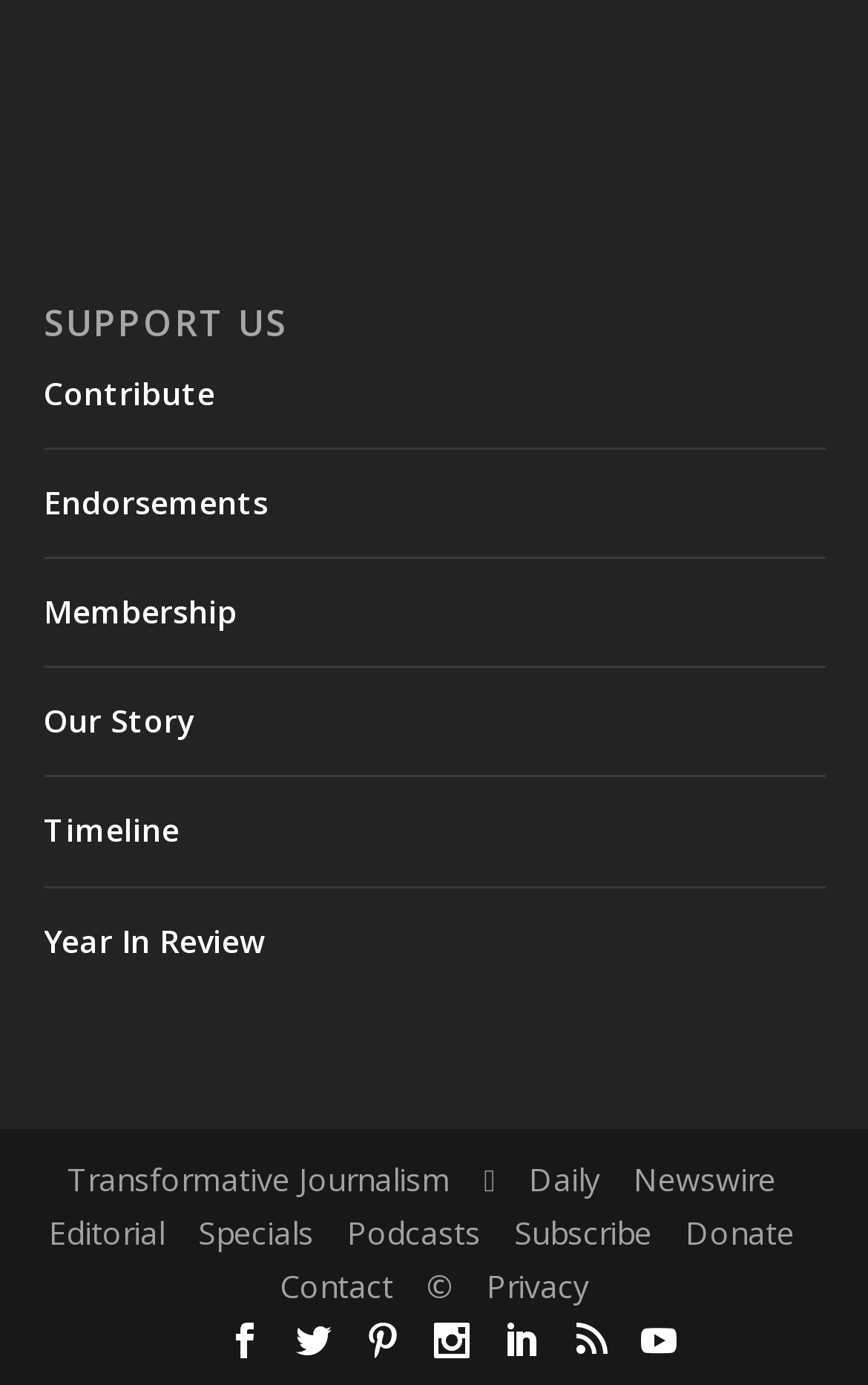Locate the bounding box of the user interface element based on this description: "Year In Review".

[0.05, 0.663, 0.304, 0.694]